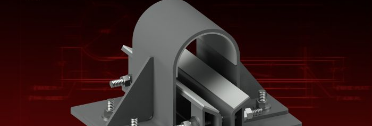What is the purpose of the shim block assembly?
Using the details from the image, give an elaborate explanation to answer the question.

The shim block assembly is designed for precise alignment and leveling in various construction applications, ensuring stability and support within large construction projects.